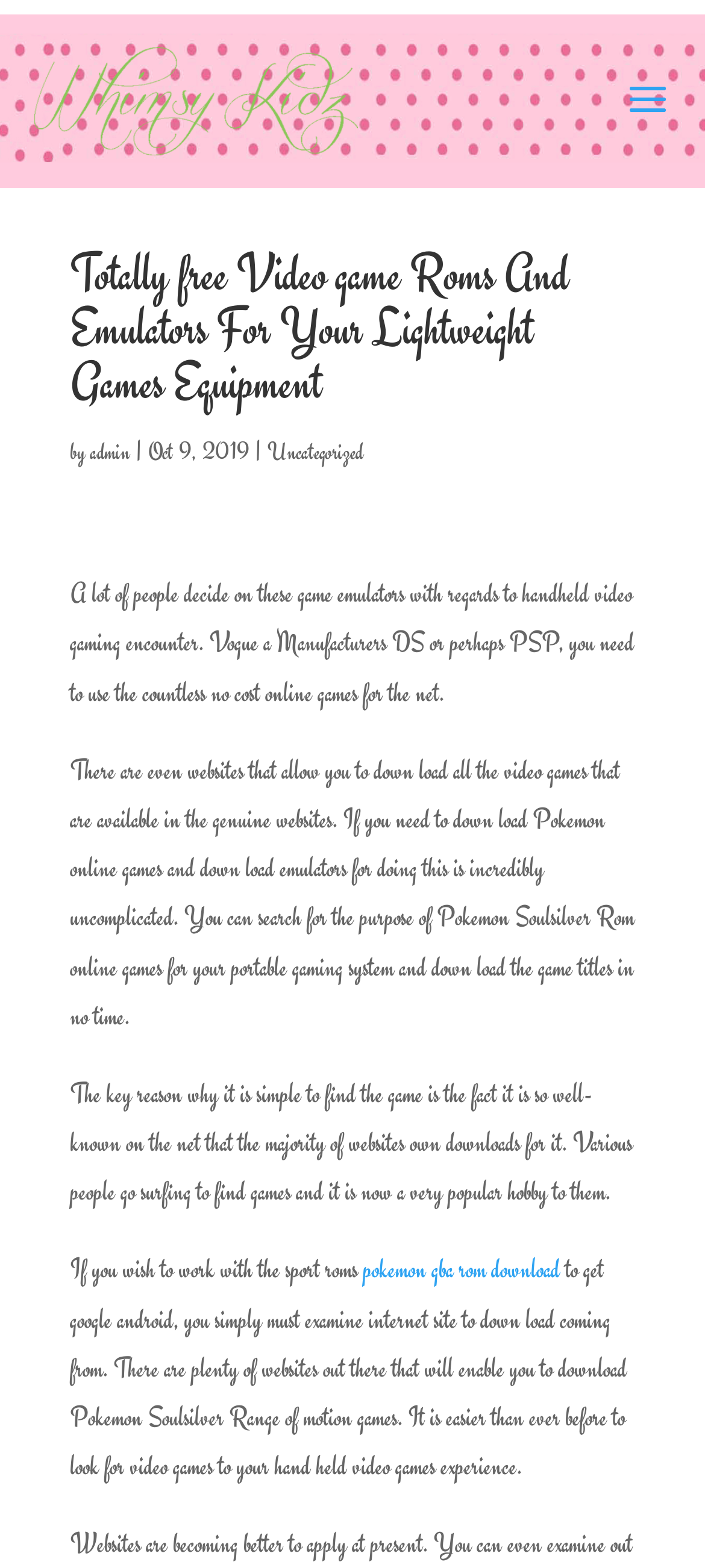What is the website about?
Look at the screenshot and provide an in-depth answer.

Based on the webpage content, it appears that the website is focused on providing free video game roms and emulators for handheld gaming devices. The text mentions popular gaming systems like Nintendo DS and PSP, and discusses the ease of finding and downloading games online.